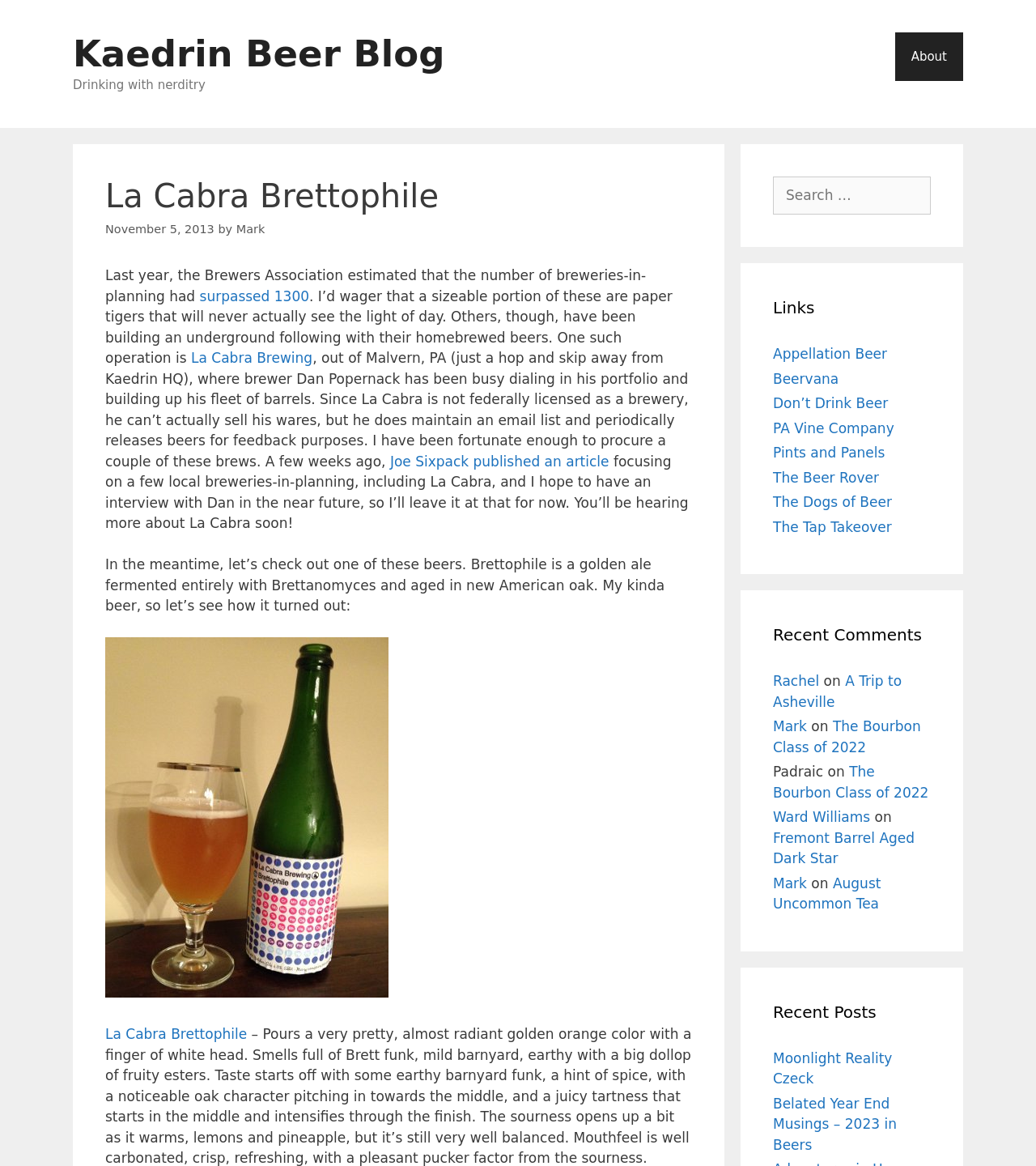Please identify the bounding box coordinates of the element on the webpage that should be clicked to follow this instruction: "Learn more about Upchara – Stephane Picard". The bounding box coordinates should be given as four float numbers between 0 and 1, formatted as [left, top, right, bottom].

None